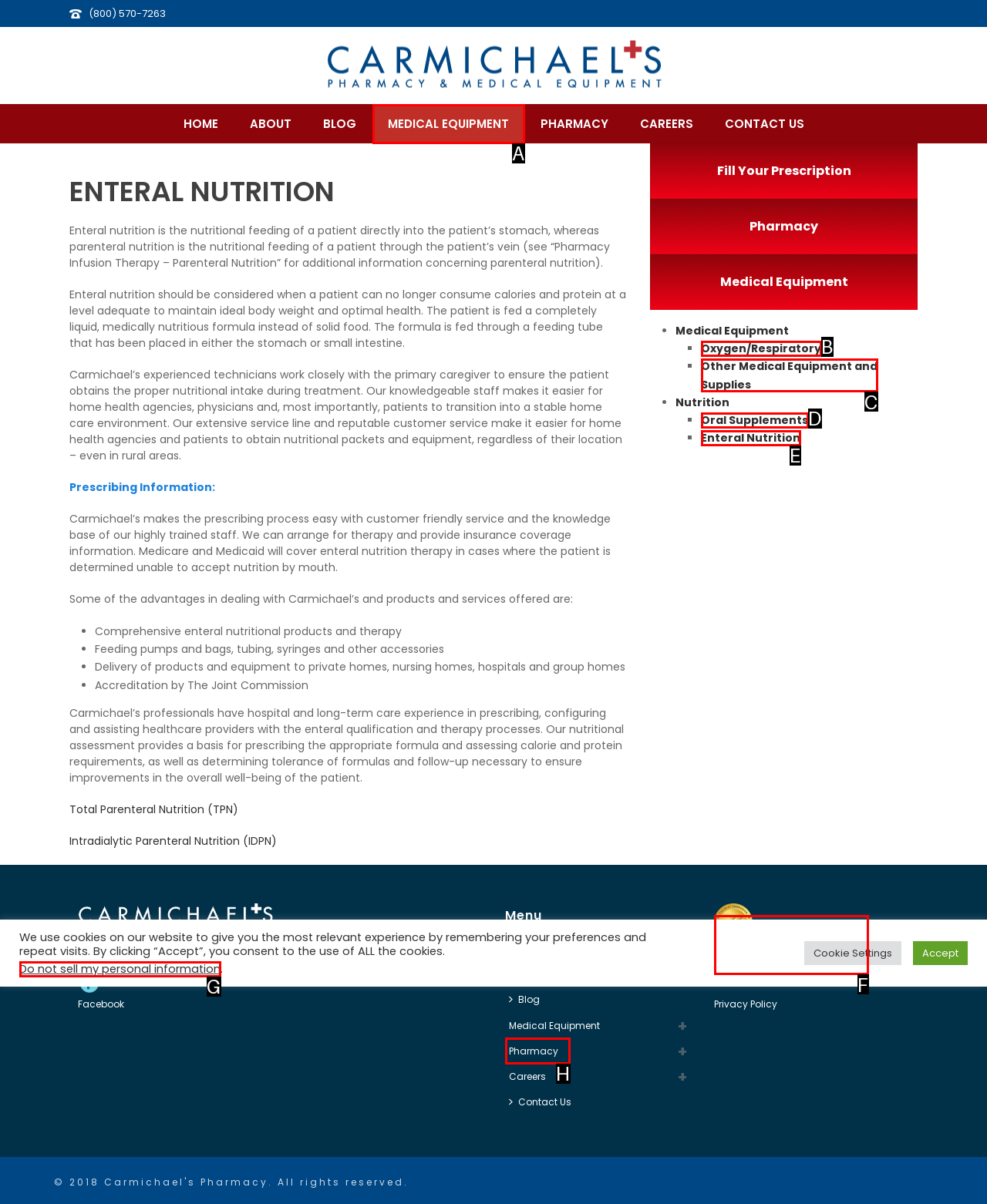From the description: Other Medical Equipment and Supplies, identify the option that best matches and reply with the letter of that option directly.

C